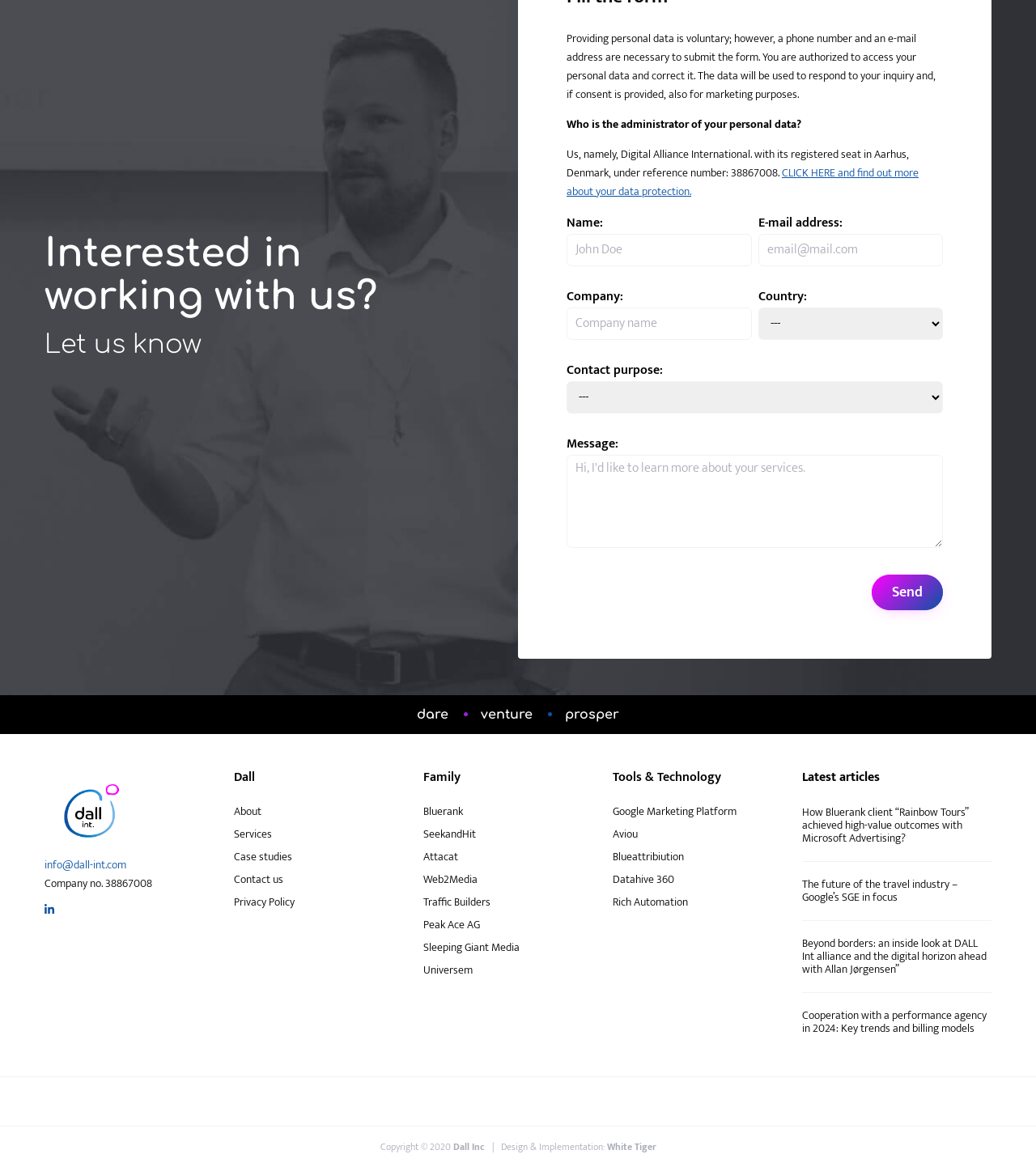Please provide the bounding box coordinates for the element that needs to be clicked to perform the instruction: "Enter your name". The coordinates must consist of four float numbers between 0 and 1, formatted as [left, top, right, bottom].

[0.547, 0.2, 0.725, 0.228]